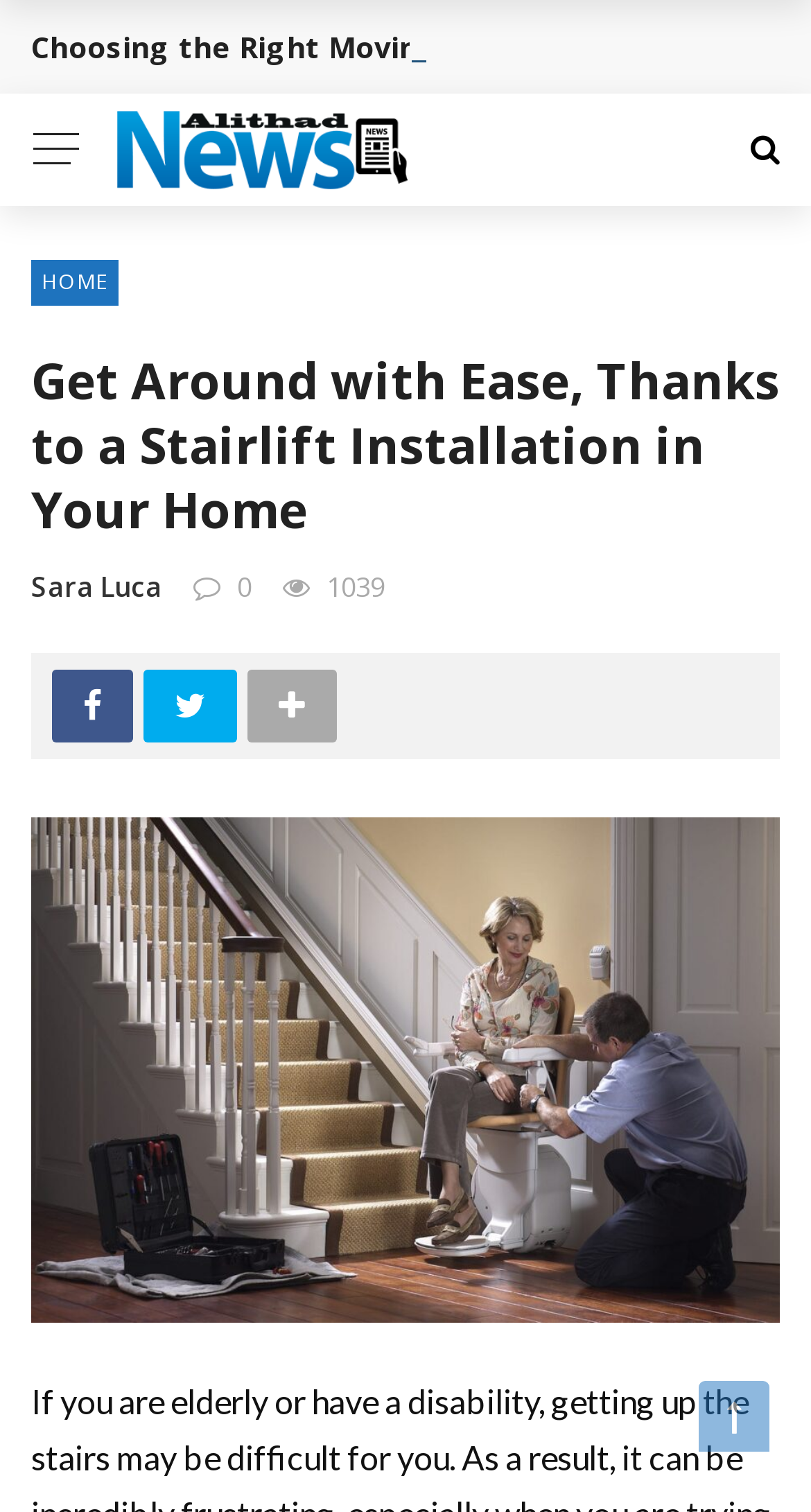Determine the bounding box for the described UI element: "Home".

[0.038, 0.172, 0.146, 0.202]